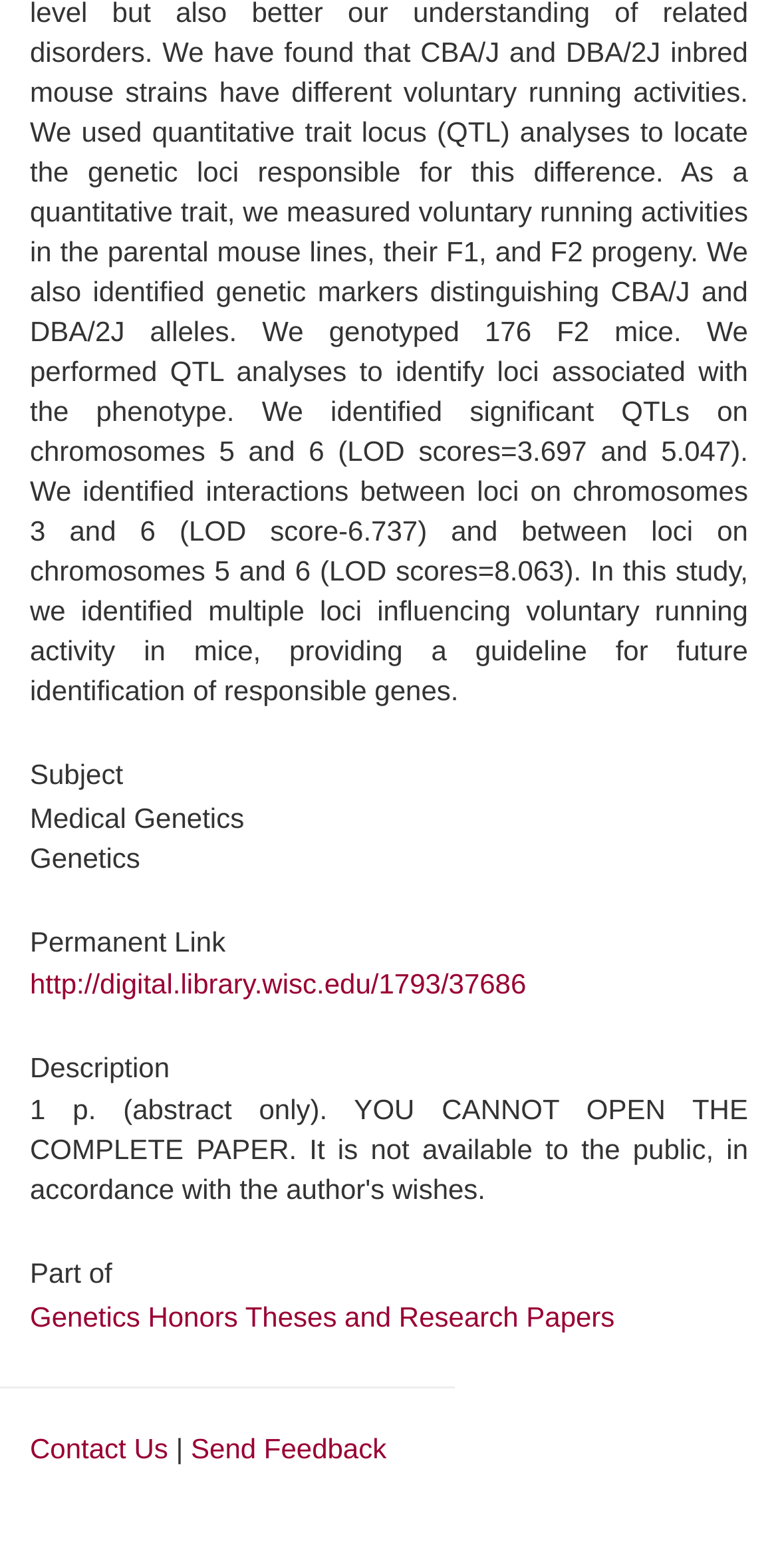Please give a one-word or short phrase response to the following question: 
What is the part of?

Genetics Honors Theses and Research Papers